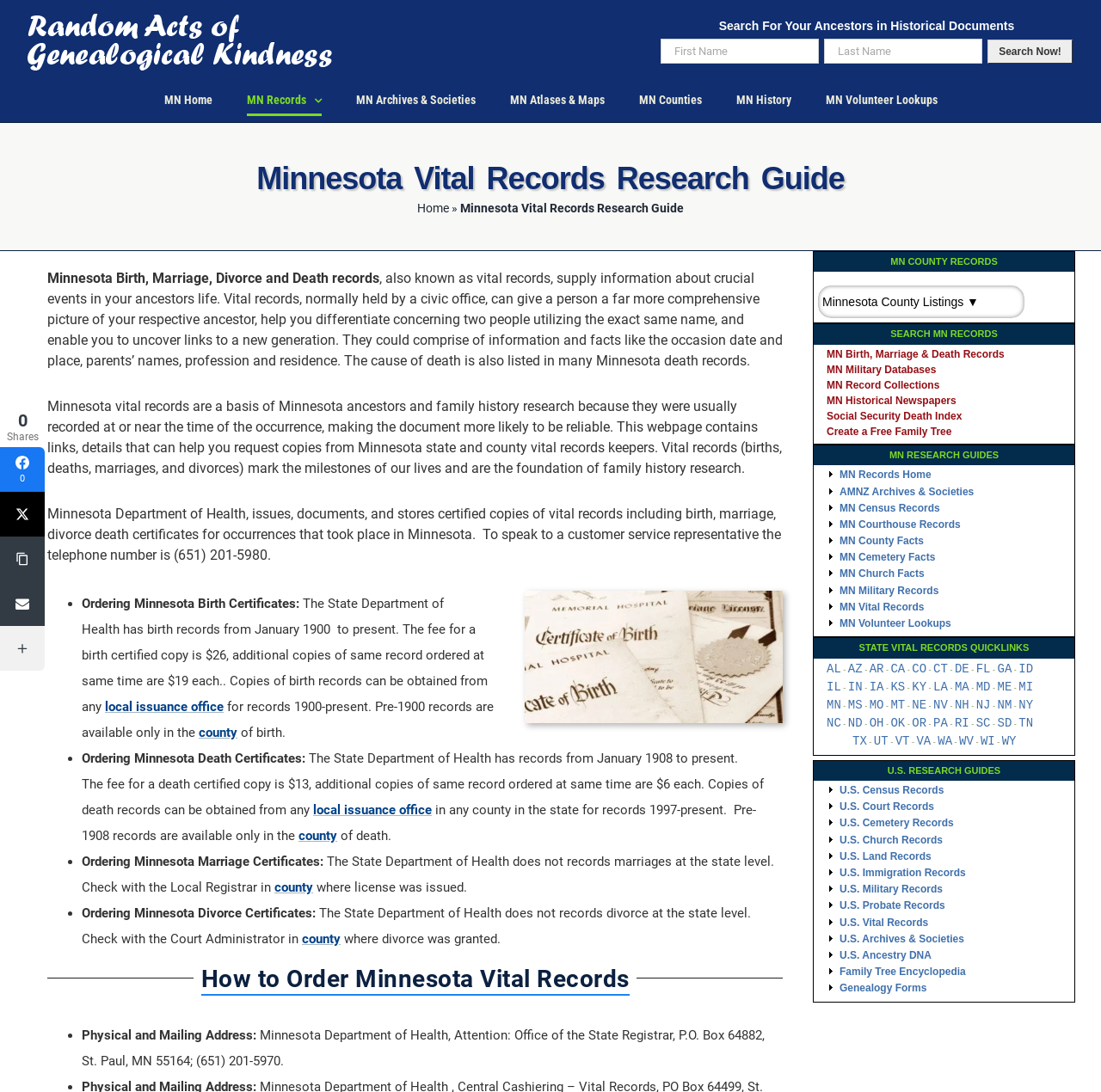Could you find the bounding box coordinates of the clickable area to complete this instruction: "Enter first name"?

[0.6, 0.035, 0.744, 0.058]